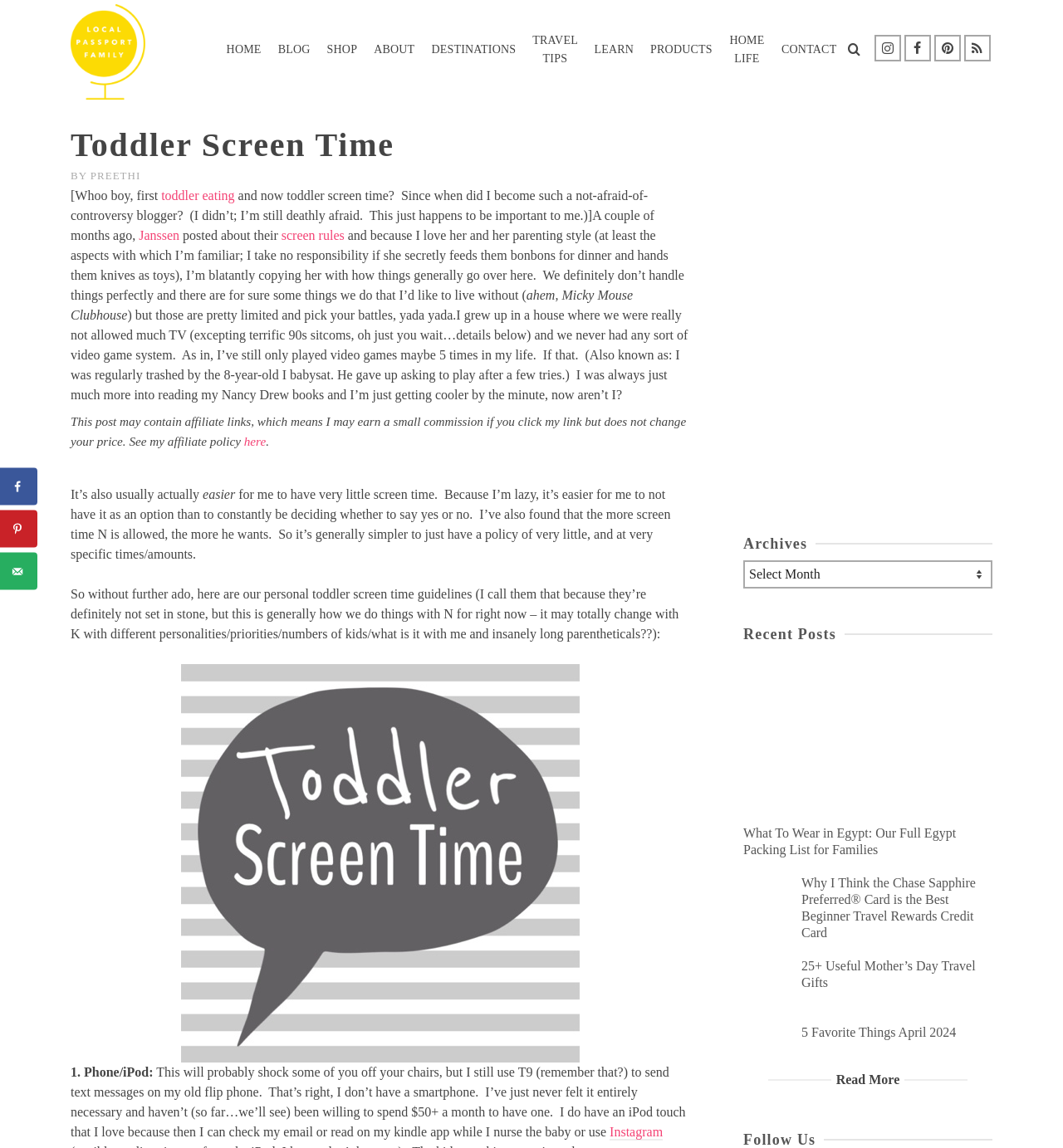What is the name of the blog?
Using the details shown in the screenshot, provide a comprehensive answer to the question.

I determined the answer by looking at the top-left corner of the webpage, where the blog's title 'Toddler Screen Time | Local Passport Family' is displayed.